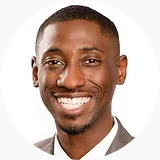Explain the image thoroughly, mentioning every notable detail.

This image features Tahir Johnson, a key speaker at the Cannabis Forum 2021. He serves as the Business Development Manager for the National Cannabis Industry Association, where he plays a vital role in driving membership and expanding the organization's influence on the East Coast. With a background in Wealth Management, Tahir has experience working with high-net-worth clients and has transitioned into the cannabis industry, demonstrating a deep passion for the field. His unique insights stem from his various roles, including patient counseling and social media direction at a local dispensary, along with his involvement in applying for cannabis cultivation and processing licenses. Tahir's journey showcases his commitment to supporting business owners within the cannabis sector.